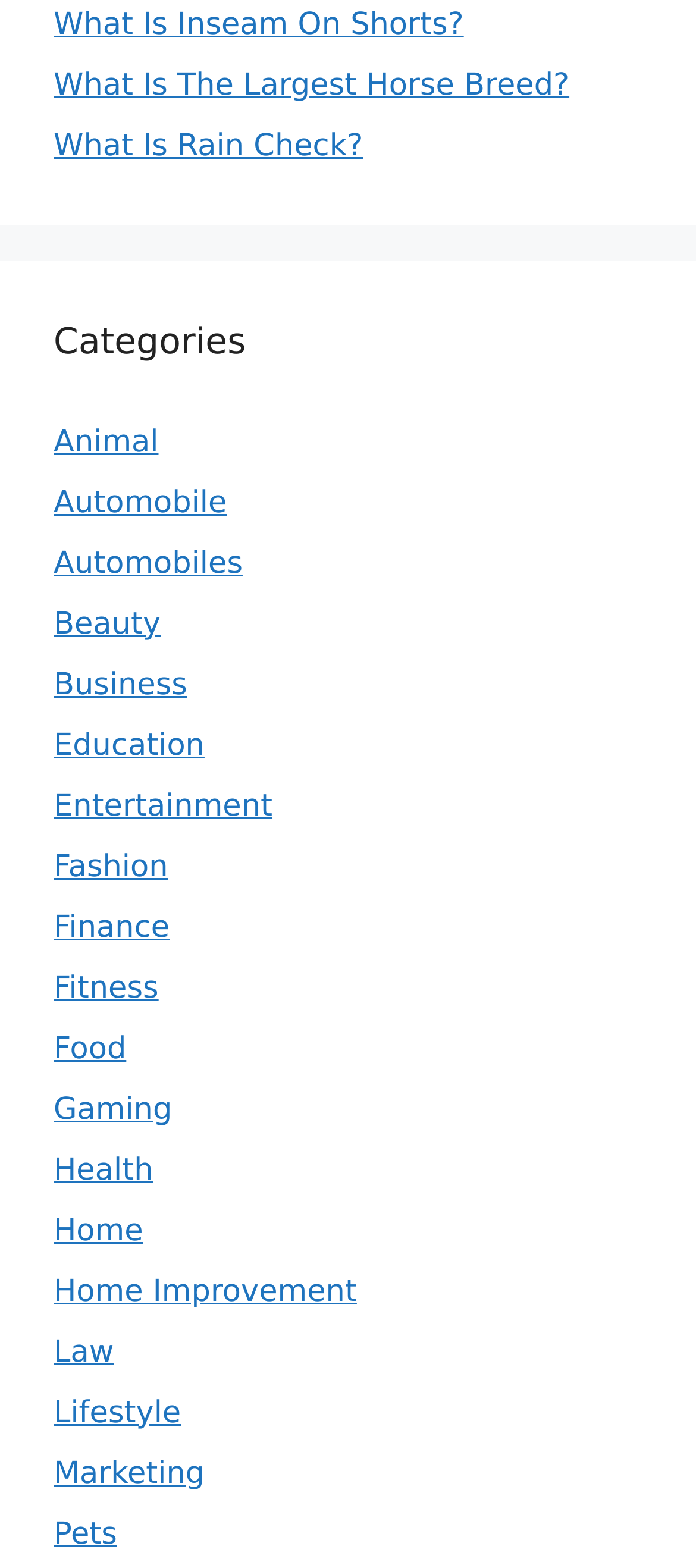How many links are listed under the 'Categories' heading?
Use the screenshot to answer the question with a single word or phrase.

20